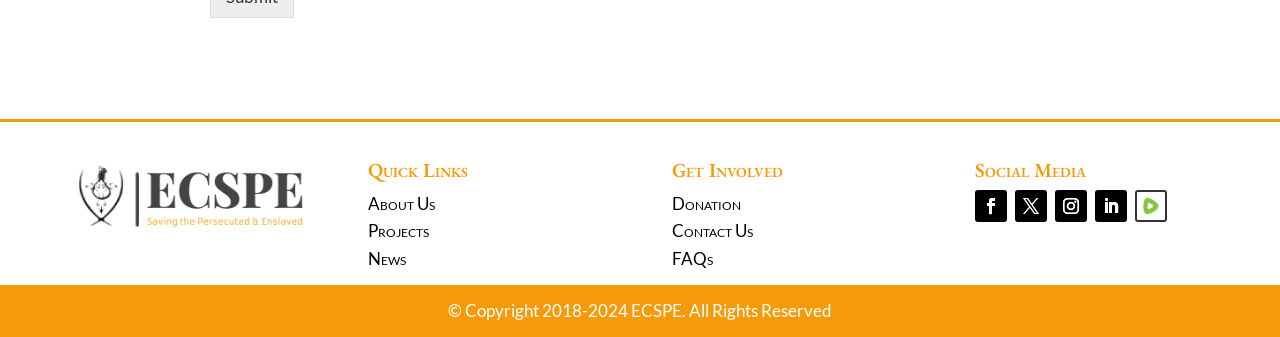Pinpoint the bounding box coordinates of the element to be clicked to execute the instruction: "Go to the News page".

[0.287, 0.735, 0.317, 0.797]